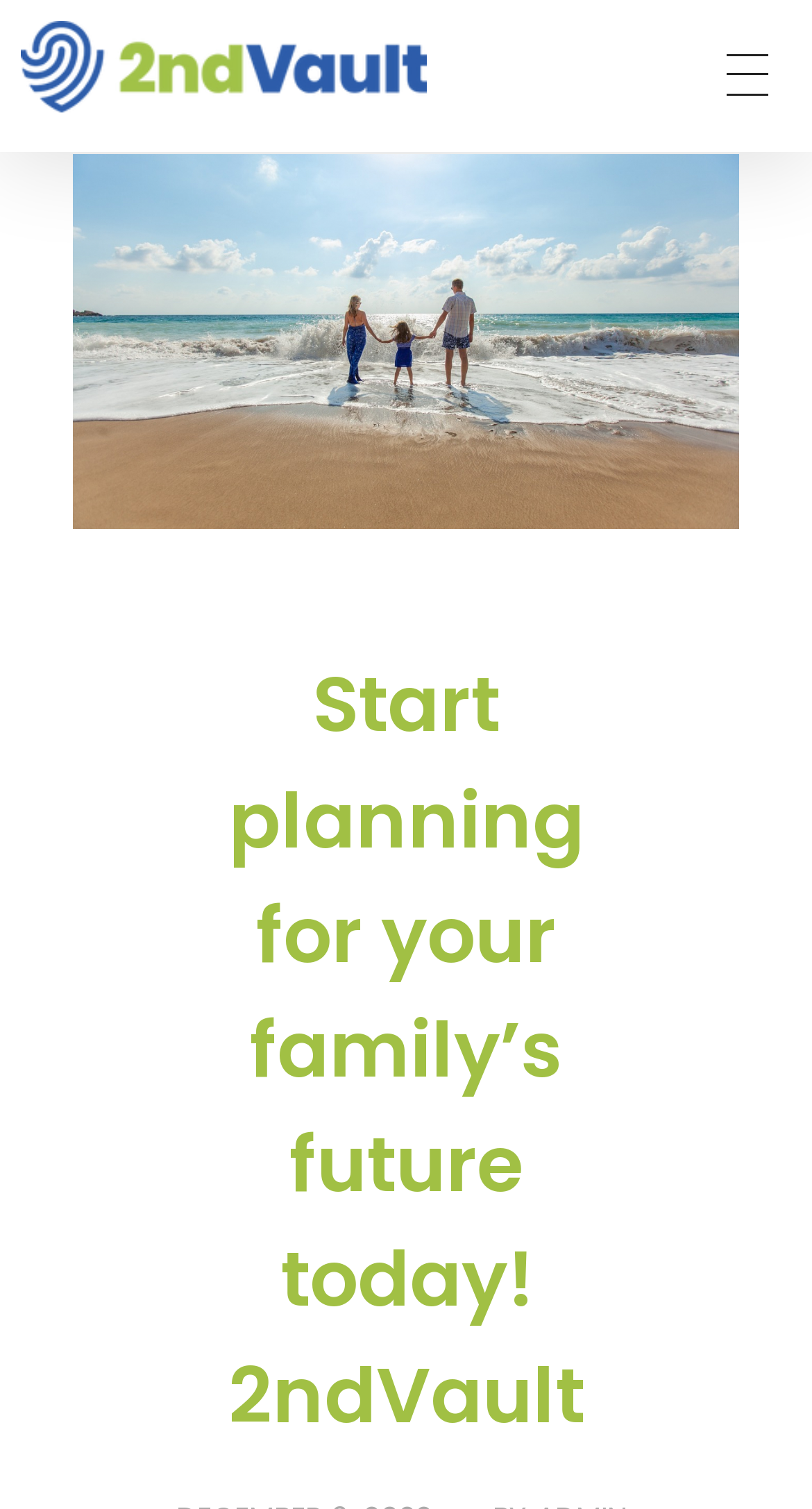What is the purpose of the website?
Refer to the screenshot and deliver a thorough answer to the question presented.

The purpose of the website is to help users plan for their family's future, which can be inferred from the main call-to-action and the overall layout of the webpage.